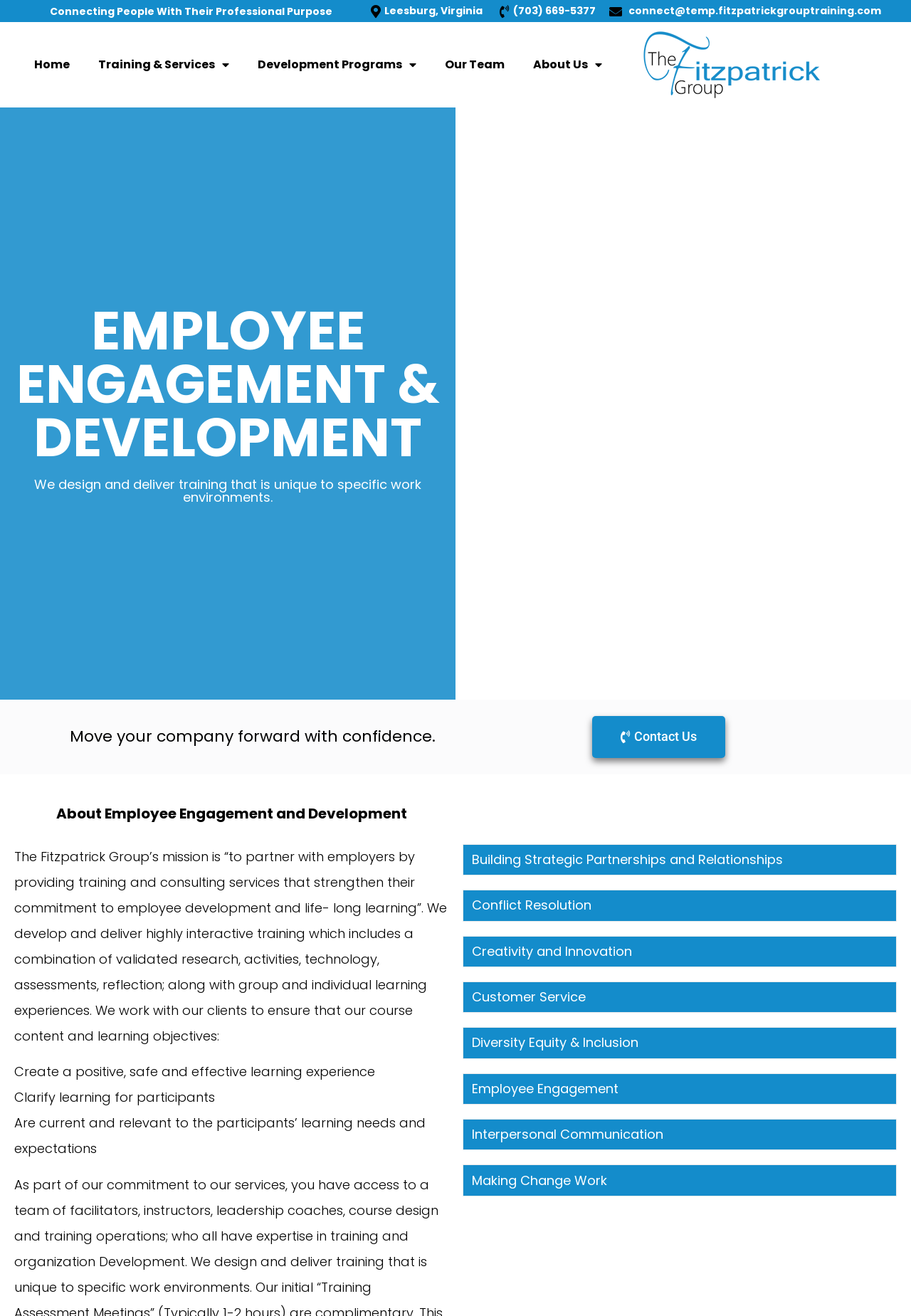Provide a thorough description of the webpage's content and layout.

The webpage is about Employee Engagement and Development by The Fitzpatrick Group. At the top, there is a heading that reads "Connecting People With Their Professional Purpose". Below this, there is a section with the company's location, "Leesburg, Virginia", and contact information, including a phone number and email address.

To the left of this section, there is a navigation menu with links to "Home", "Training & Services", "Development Programs", "Our Team", and "About Us". Each of these links has a dropdown menu, indicated by the "\uf0d7" symbol.

On the right side of the page, there is a logo image. Below this, there are several headings that describe the company's services, including "EMPLOYEE ENGAGEMENT & DEVELOPMENT", "We design and deliver training that is unique to specific work environments.", and "Move your company forward with confidence.".

Further down the page, there is a call-to-action link to "Contact Us". Below this, there is a section that describes the company's mission and values, including a lengthy paragraph of text that outlines their approach to employee development and lifelong learning.

The page also lists several areas of focus for the company, including "About Employee Engagement and Development", "Building Strategic Partnerships and Relationships", "Conflict Resolution", "Creativity and Innovation", "Customer Service", "Diversity Equity & Inclusion", "Employee Engagement", "Interpersonal Communication", and "Making Change Work". Each of these areas is highlighted with a heading.